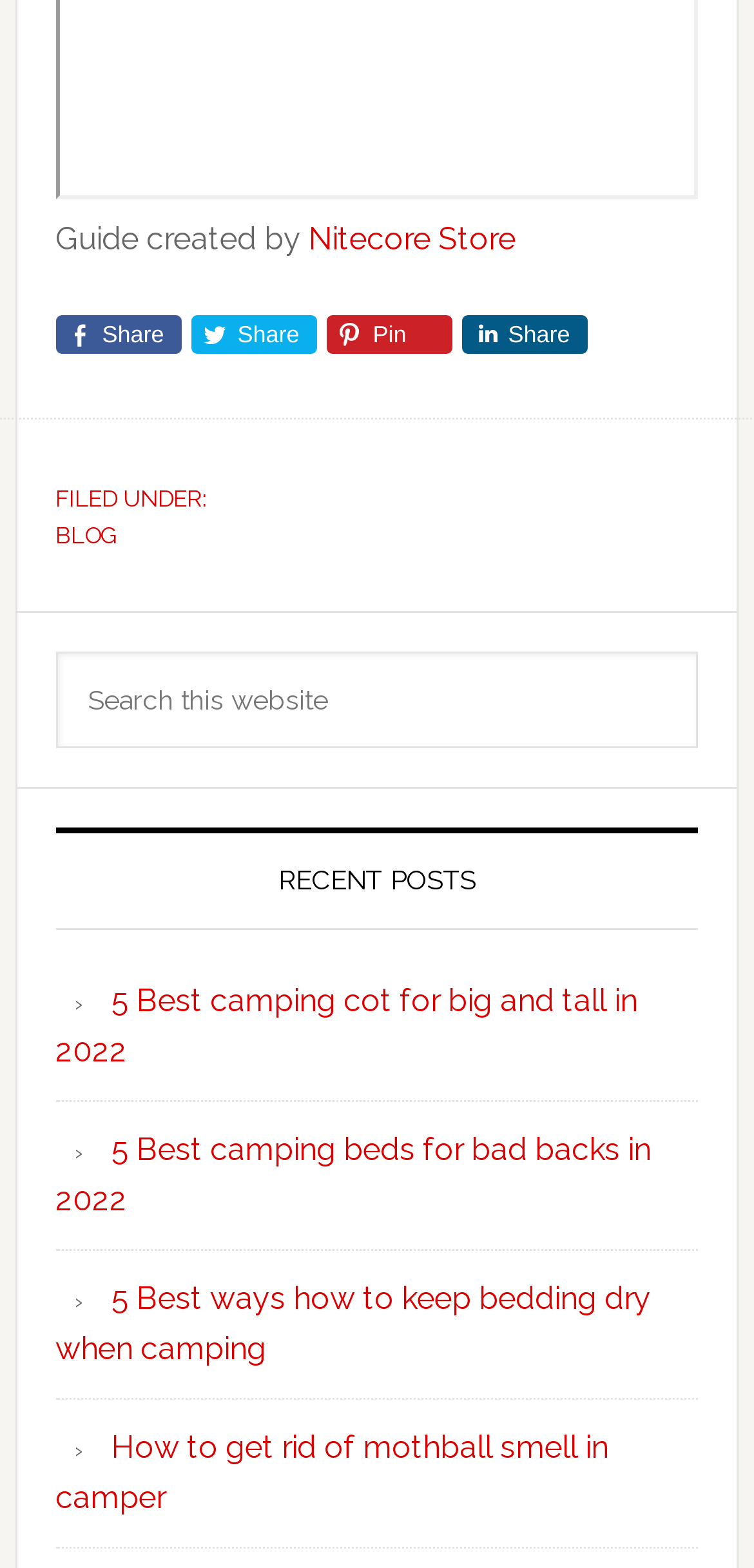Provide a brief response to the question below using a single word or phrase: 
What is the name of the store?

Nitecore Store